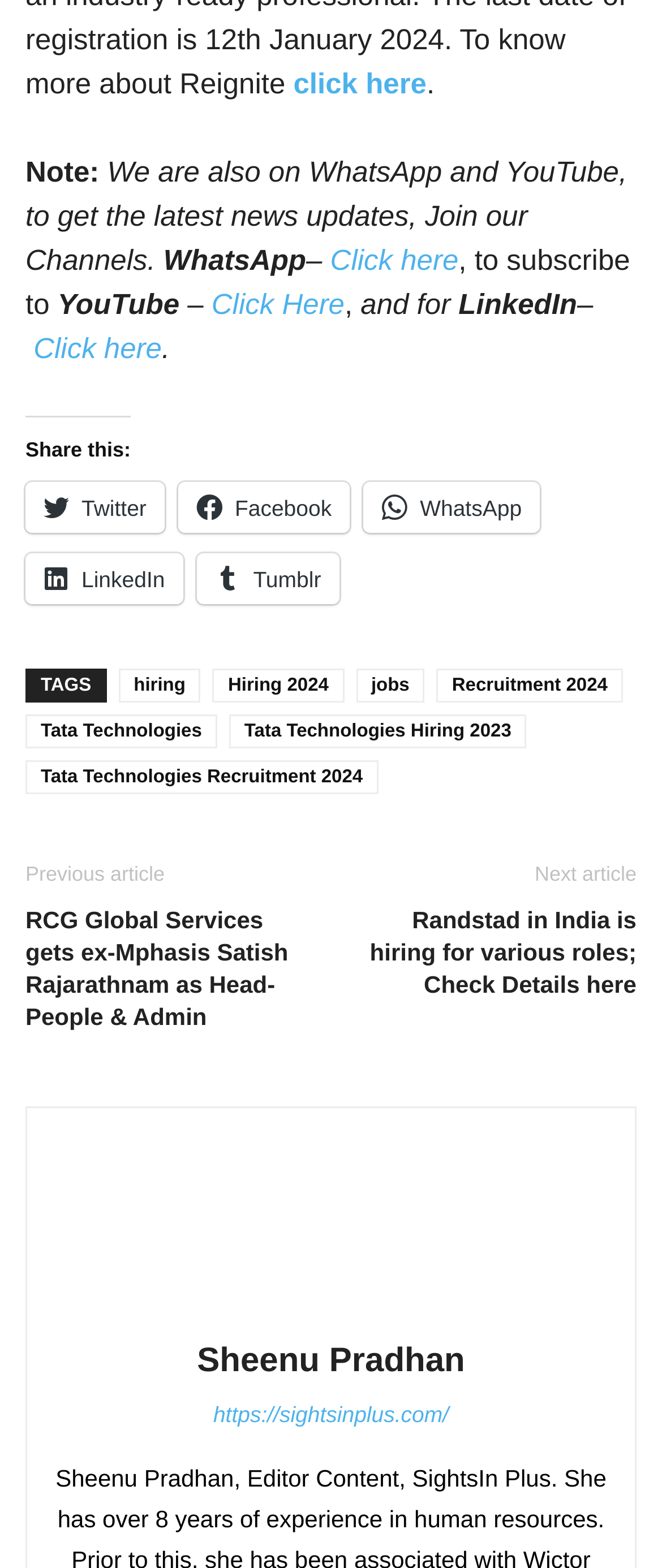Locate the bounding box coordinates of the clickable area needed to fulfill the instruction: "Click on 'Explore'".

[0.218, 0.967, 0.36, 0.985]